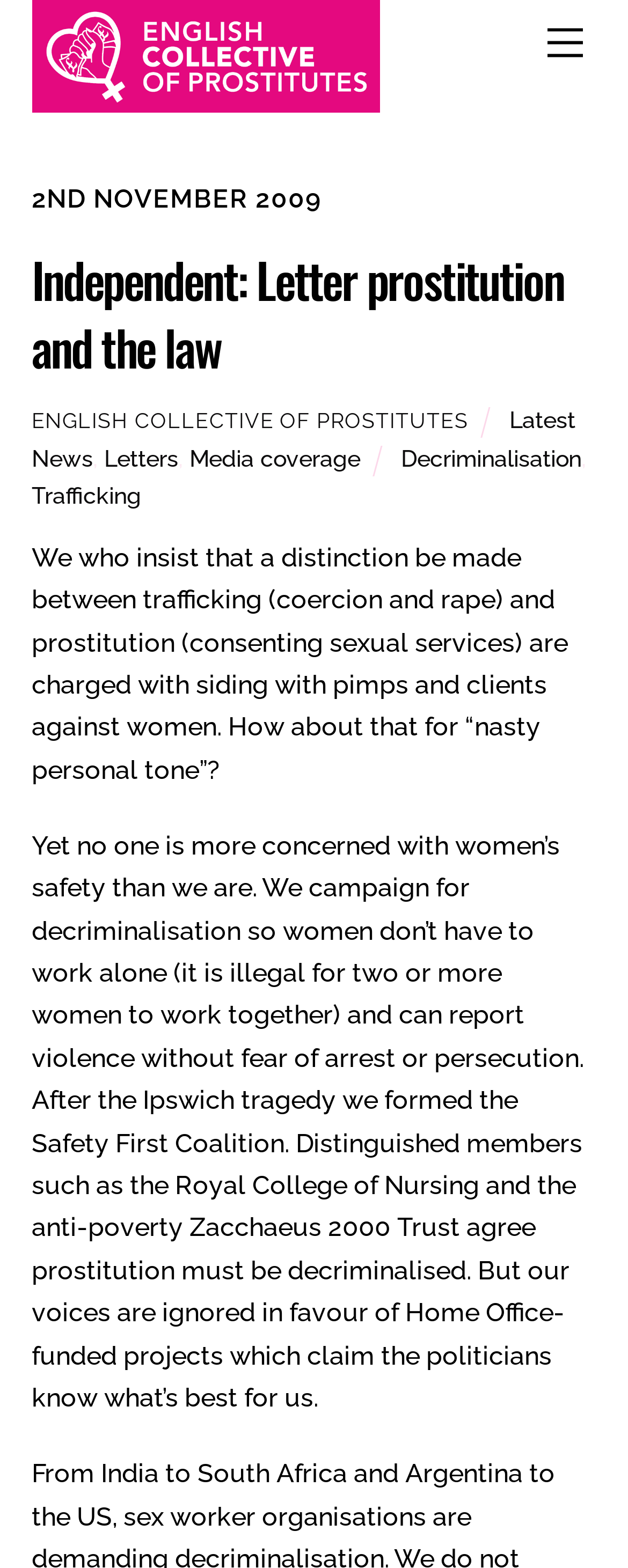What is the organization behind the webpage? Examine the screenshot and reply using just one word or a brief phrase.

English Collective of Prostitutes